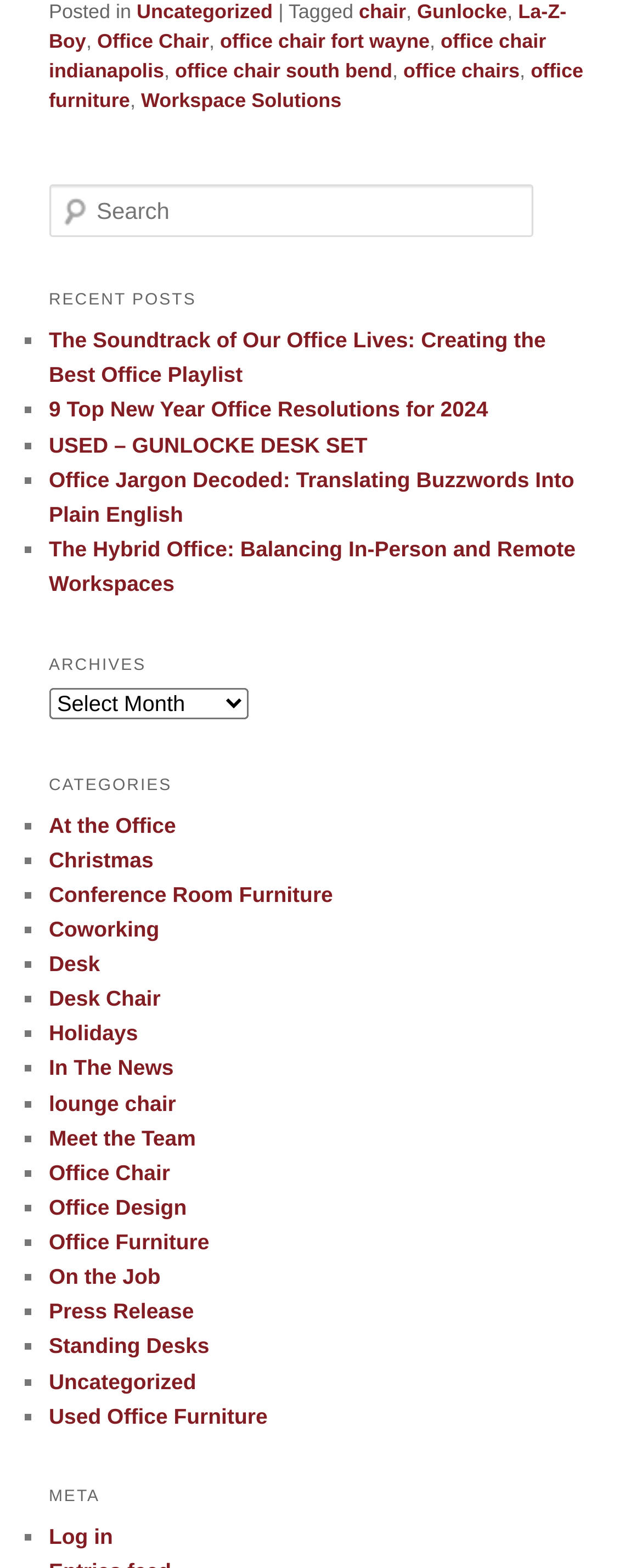Determine the bounding box coordinates of the clickable element necessary to fulfill the instruction: "Search for something". Provide the coordinates as four float numbers within the 0 to 1 range, i.e., [left, top, right, bottom].

[0.076, 0.117, 0.832, 0.151]